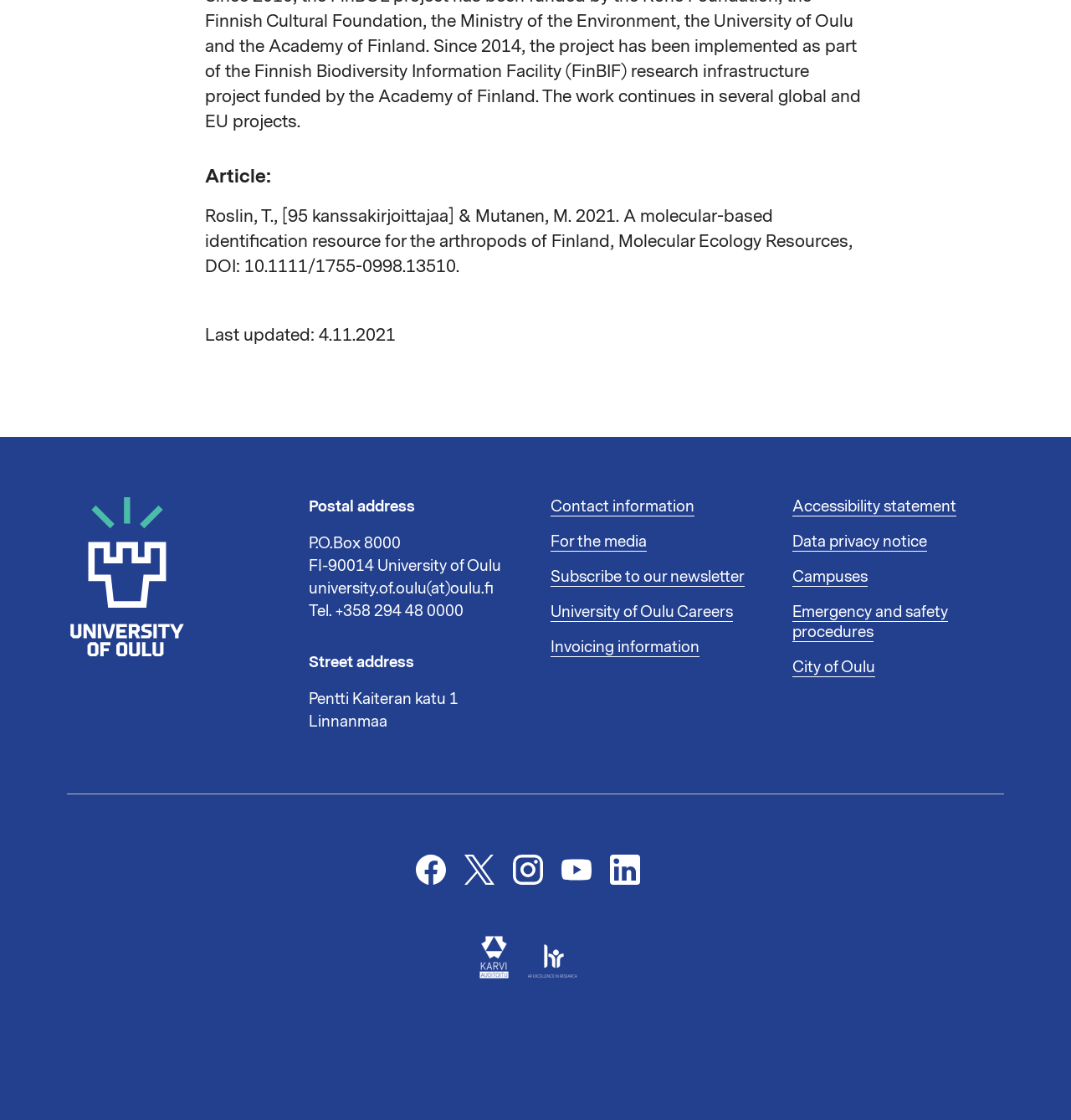Please mark the bounding box coordinates of the area that should be clicked to carry out the instruction: "Check Postal address".

[0.288, 0.444, 0.486, 0.462]